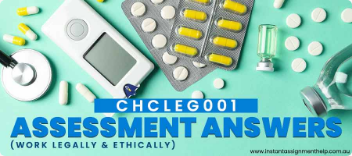Refer to the image and offer a detailed explanation in response to the question: What is the purpose of the website link?

The website link at the bottom of the image connects viewers to further resources, which suggests that the image is part of an educational or professional context.